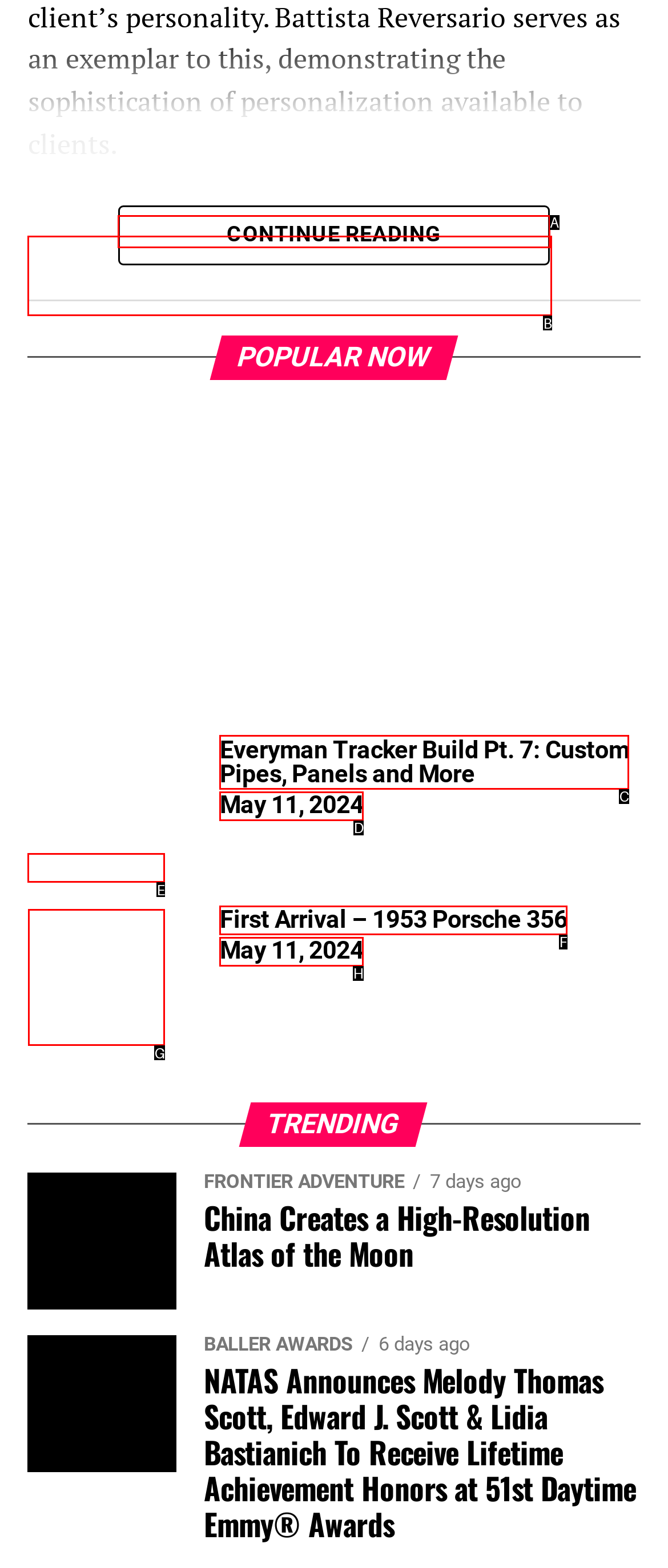Identify the letter of the UI element I need to click to carry out the following instruction: View the image of the 1953 Porsche 356

G